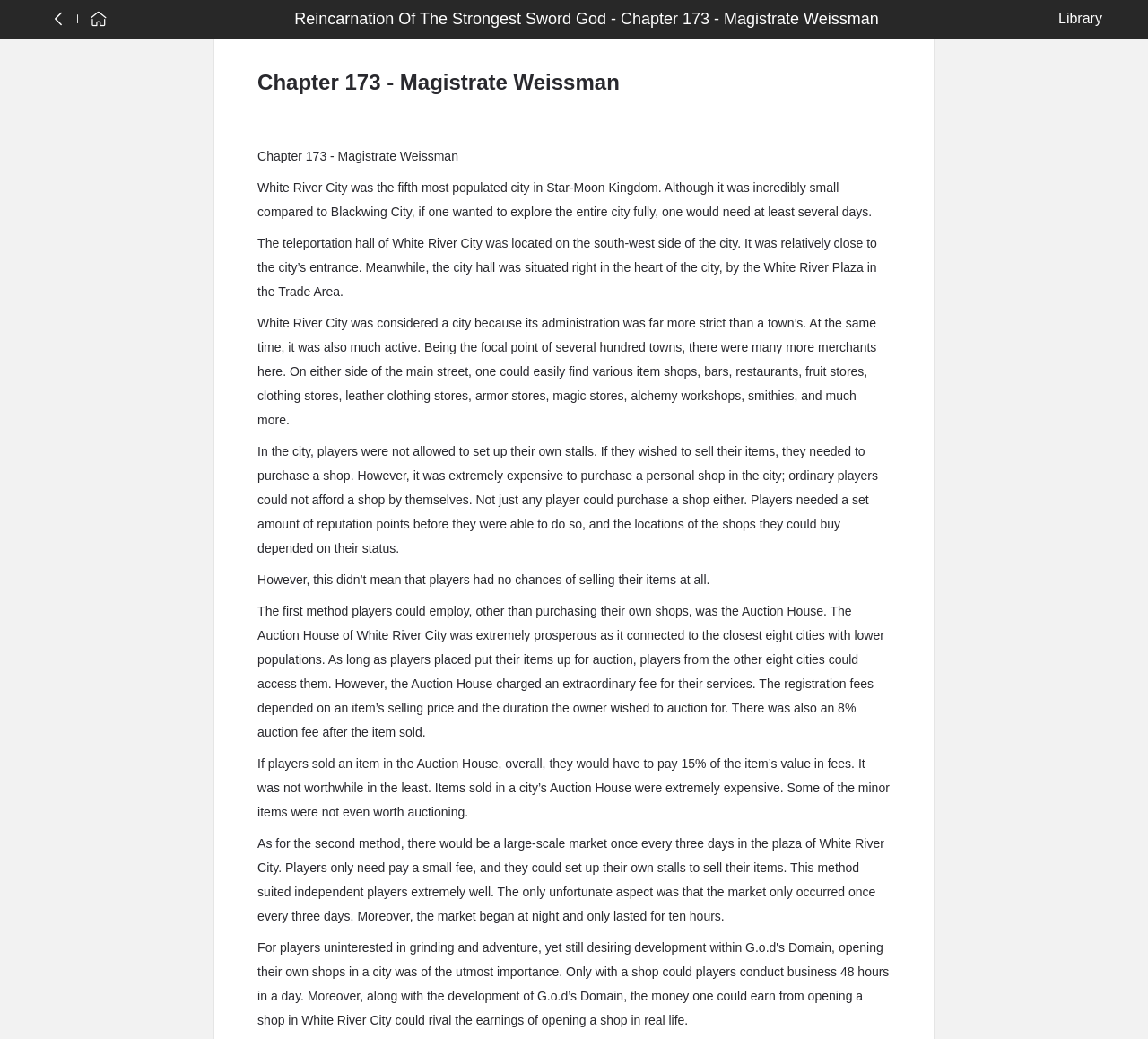What is the duration of the large-scale market in White River City?
Please give a detailed and elaborate answer to the question.

I found this answer by reading the text content of the webpage, specifically the sentence that mentions 'The market began at night and only lasted for ten hours.'